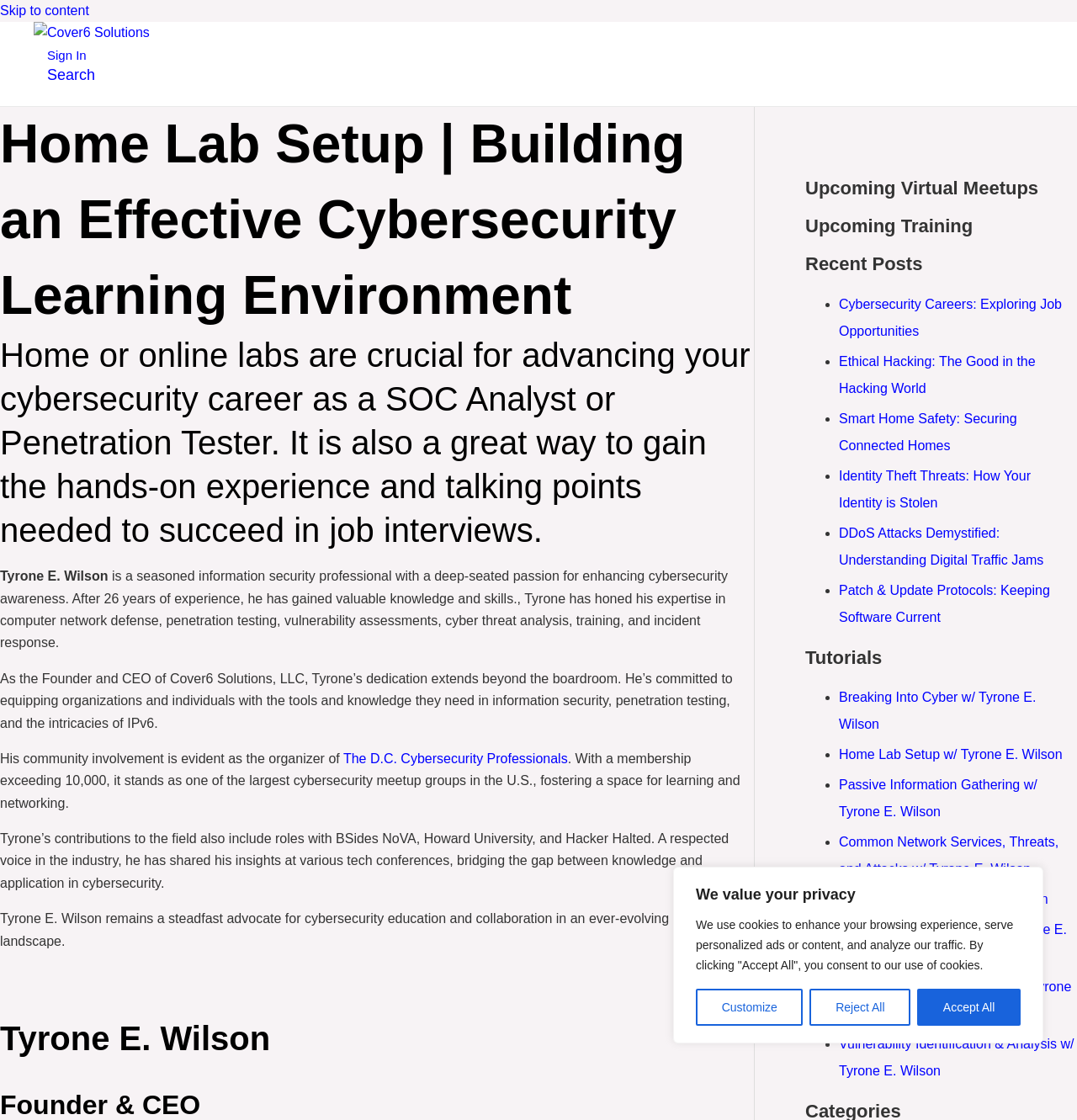Please locate and retrieve the main header text of the webpage.

Home Lab Setup | Building an Effective Cybersecurity Learning Environment